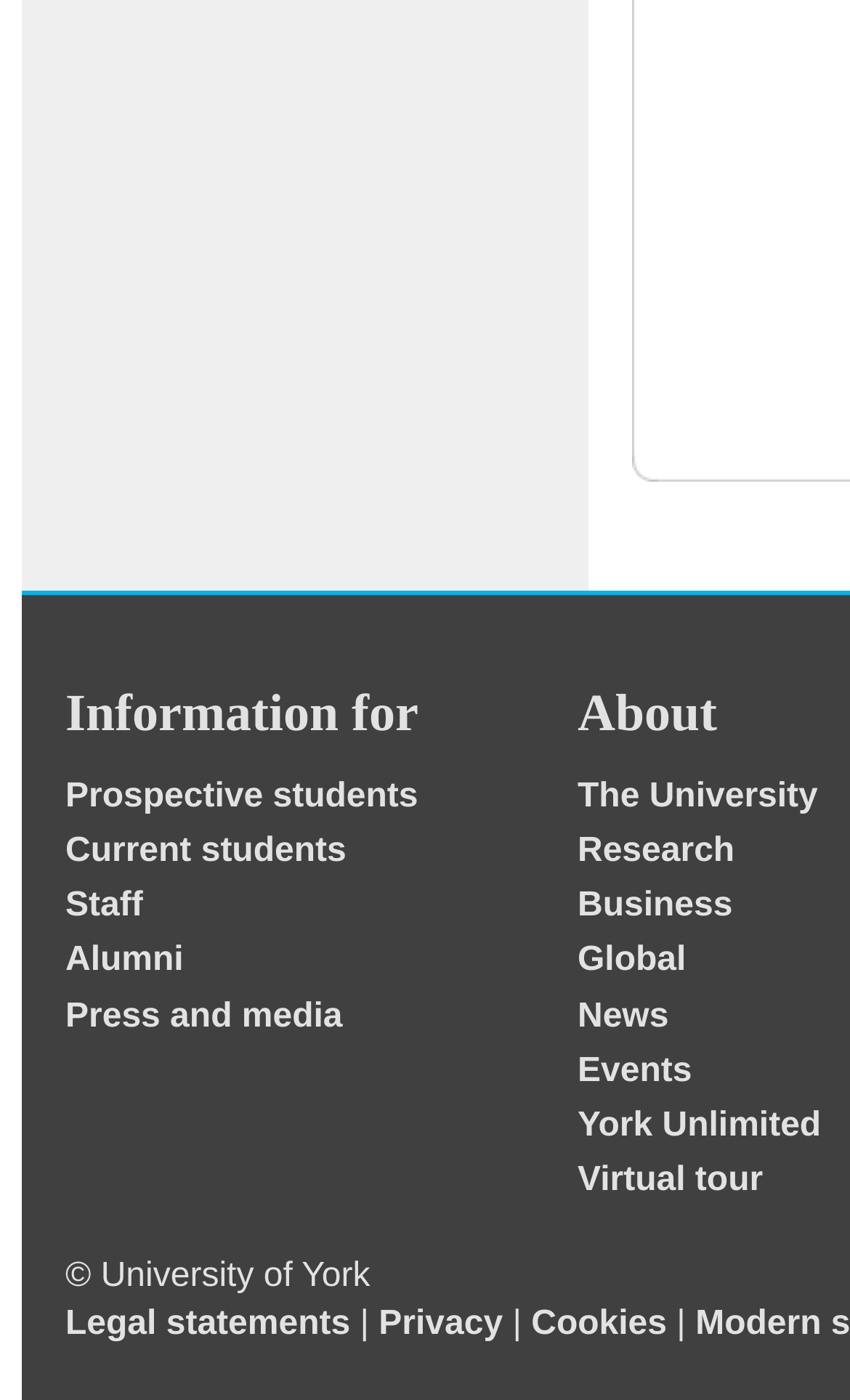How many links are there for 'About'?
Kindly offer a comprehensive and detailed response to the question.

I counted the number of links that start with 'About', which are 'About The University', 'About Research', 'About Business', 'About Global', 'About News', and 'About Events'. There are 6 links in total.